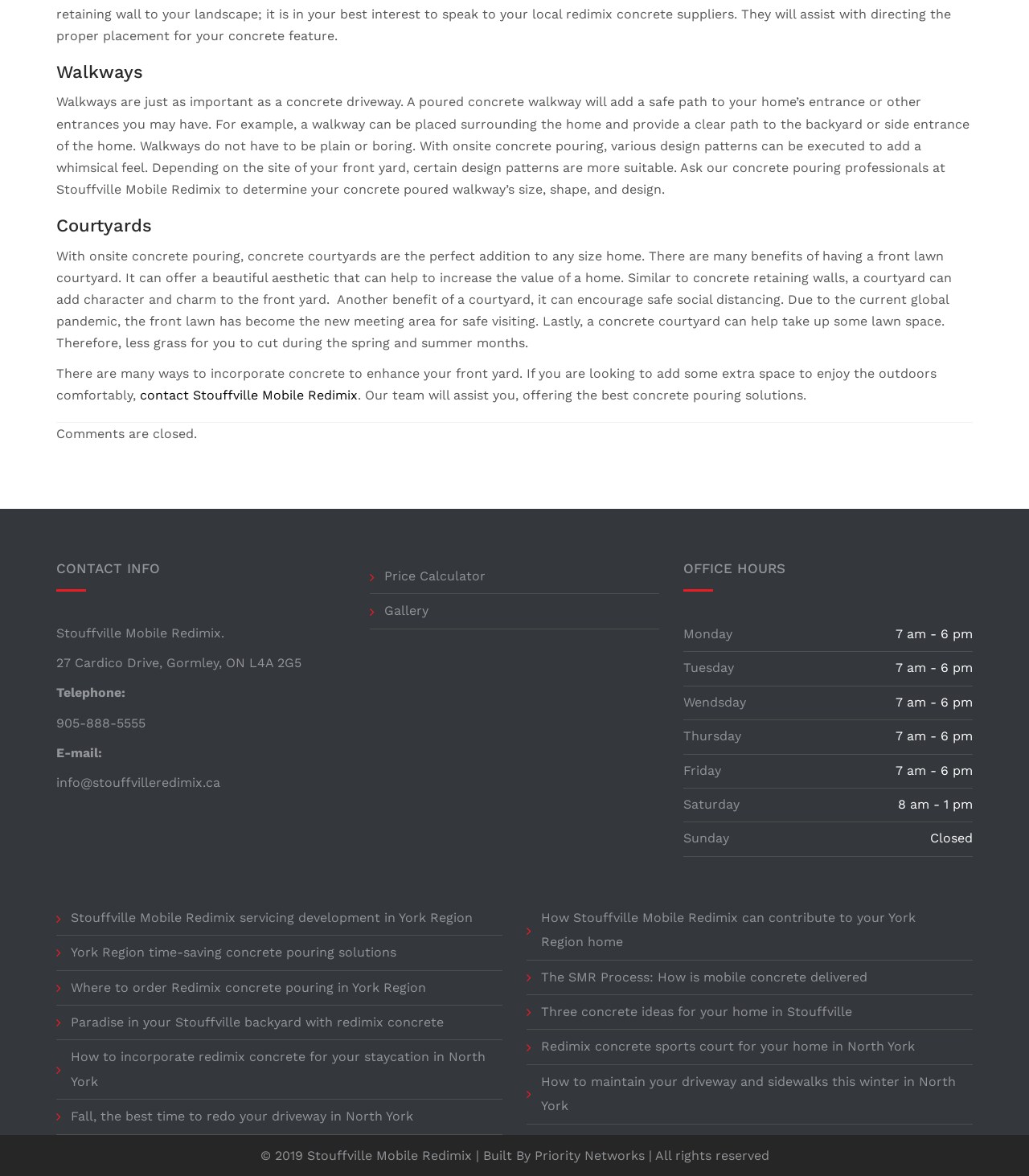What is the company name?
Please give a detailed and elaborate answer to the question based on the image.

I found the company name by looking at the contact information section, where it says 'Stouffville Mobile Redimix' followed by the address and phone number.